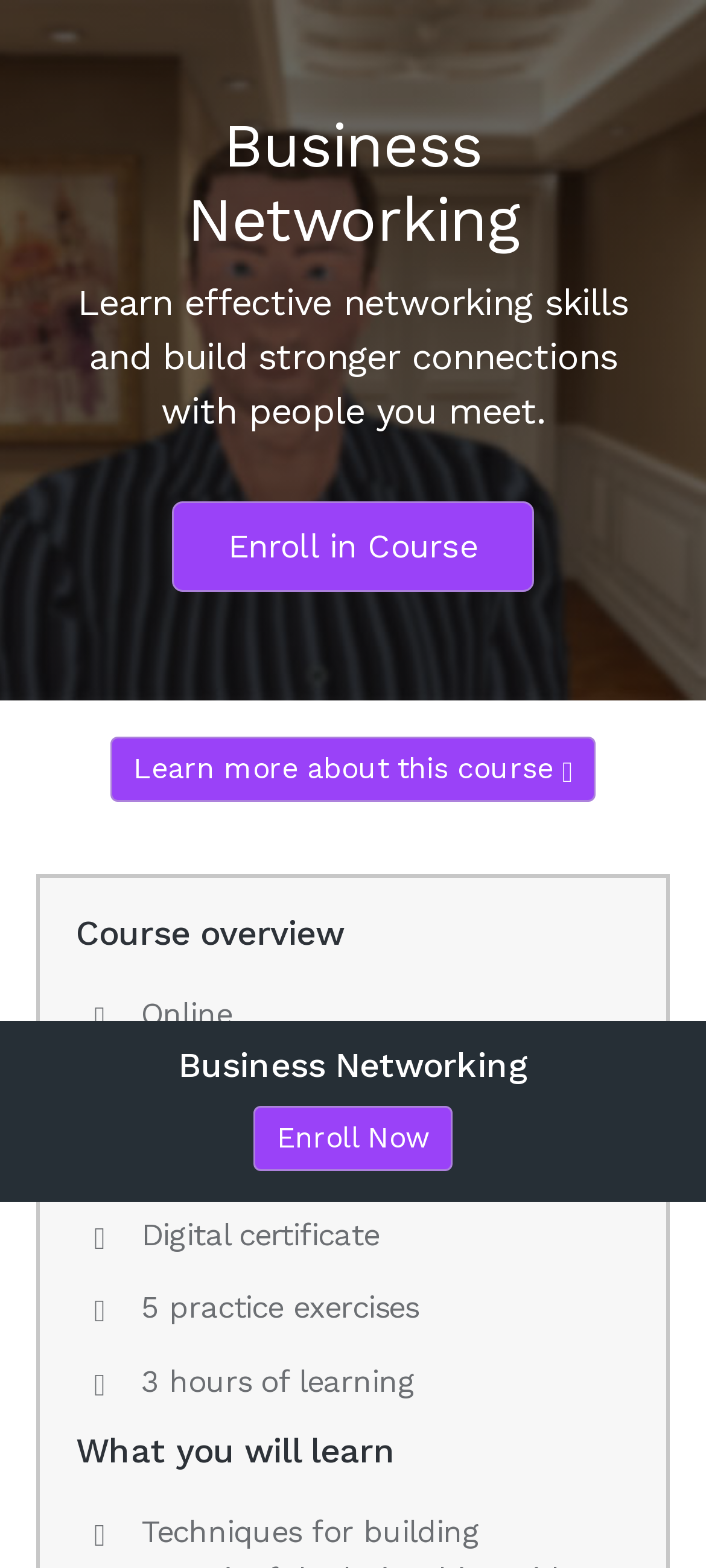With reference to the image, please provide a detailed answer to the following question: How many hours of learning are included in this course?

I determined the answer by looking at the StaticText '3 hours of learning' which is located under the 'Course overview' heading.